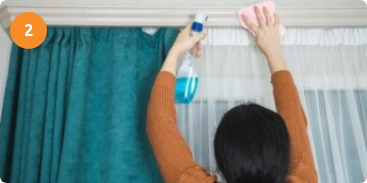What color is the curtain in the background?
Refer to the image and provide a one-word or short phrase answer.

Teal